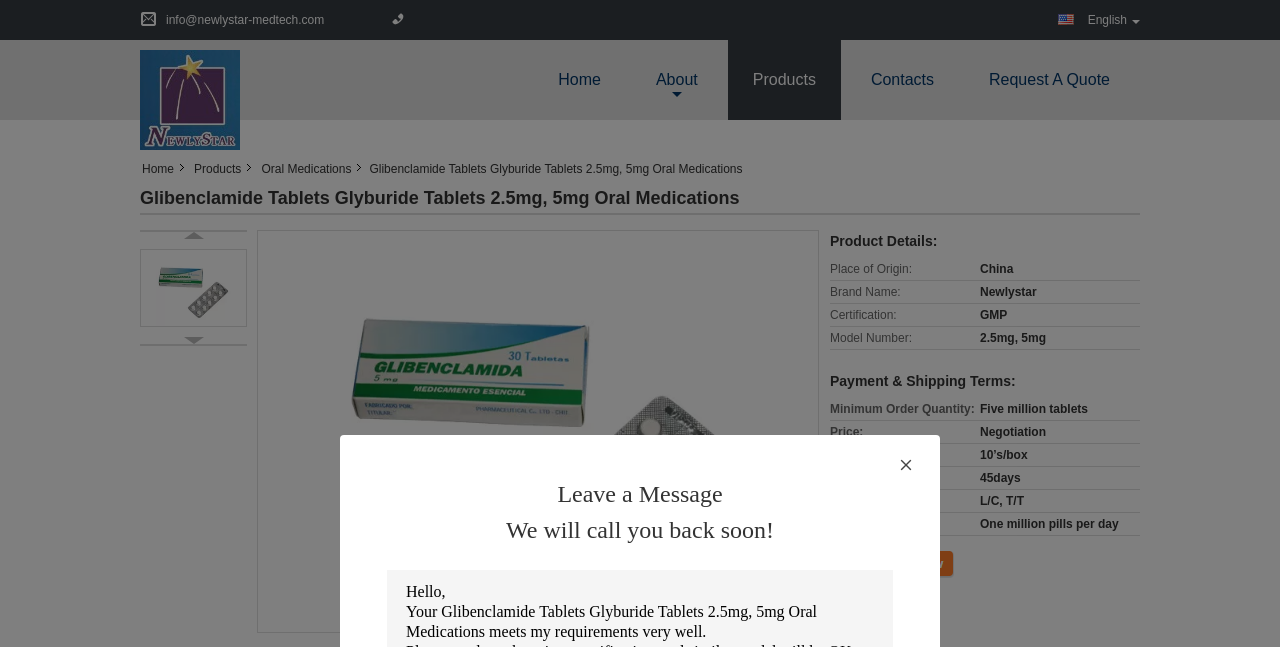Observe the image and answer the following question in detail: What is the delivery time of the product?

The delivery time of the product can be found in the table under 'Payment & Shipping Terms' section, where it is specified as '45 days'.